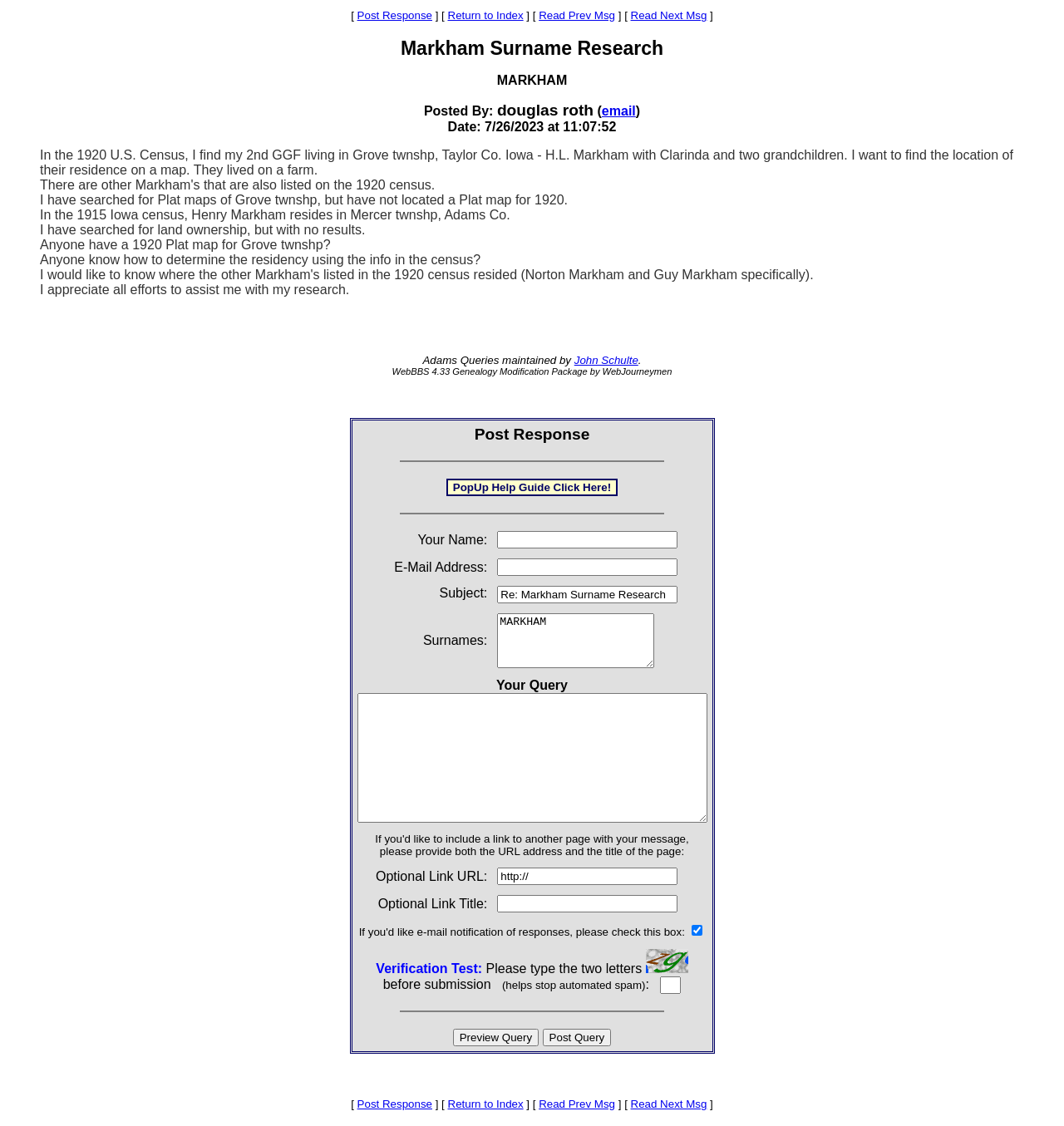Please give a concise answer to this question using a single word or phrase: 
Who posted the query?

douglas roth